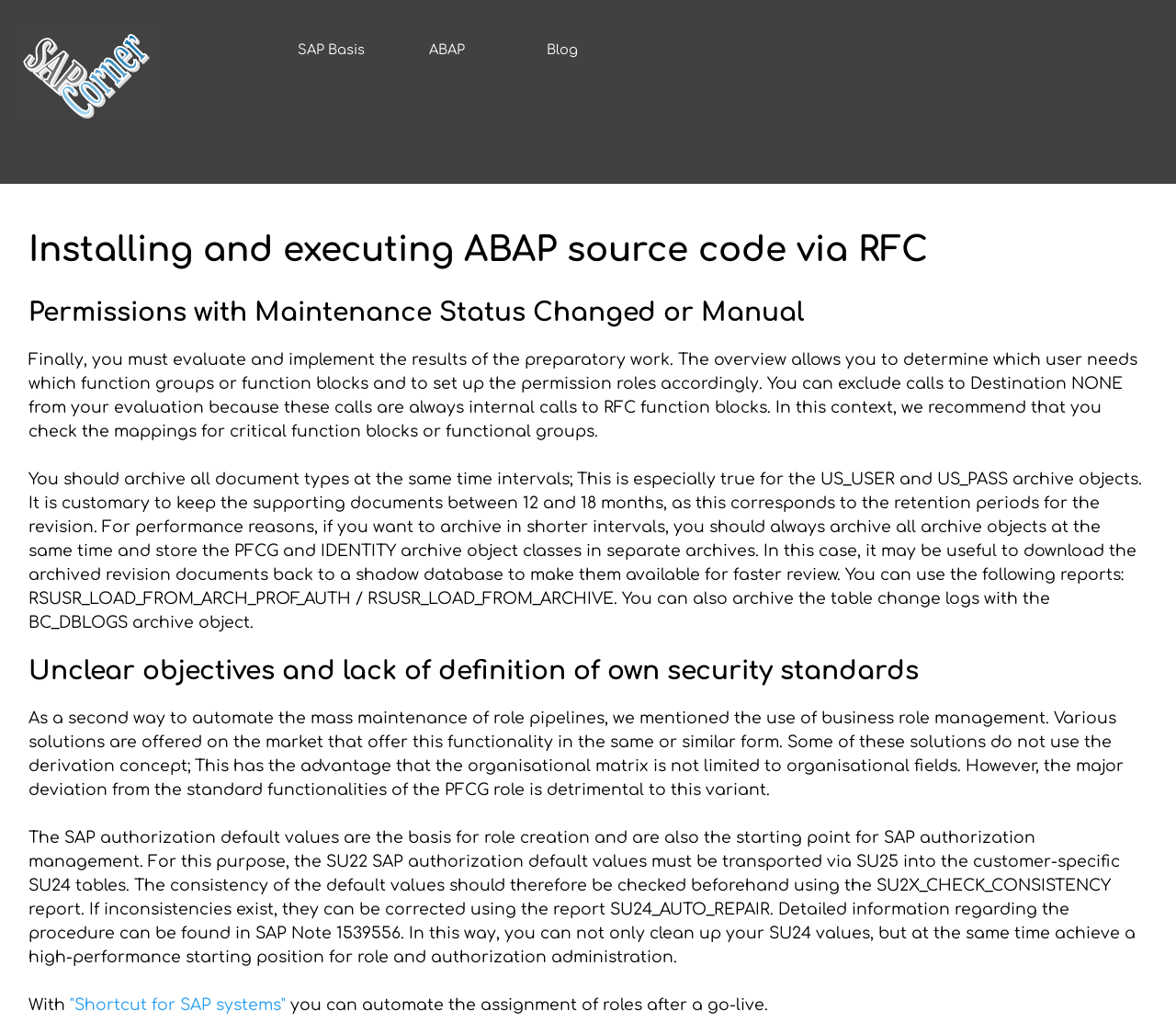Please answer the following question using a single word or phrase: What is the purpose of archiving document types?

Retention periods